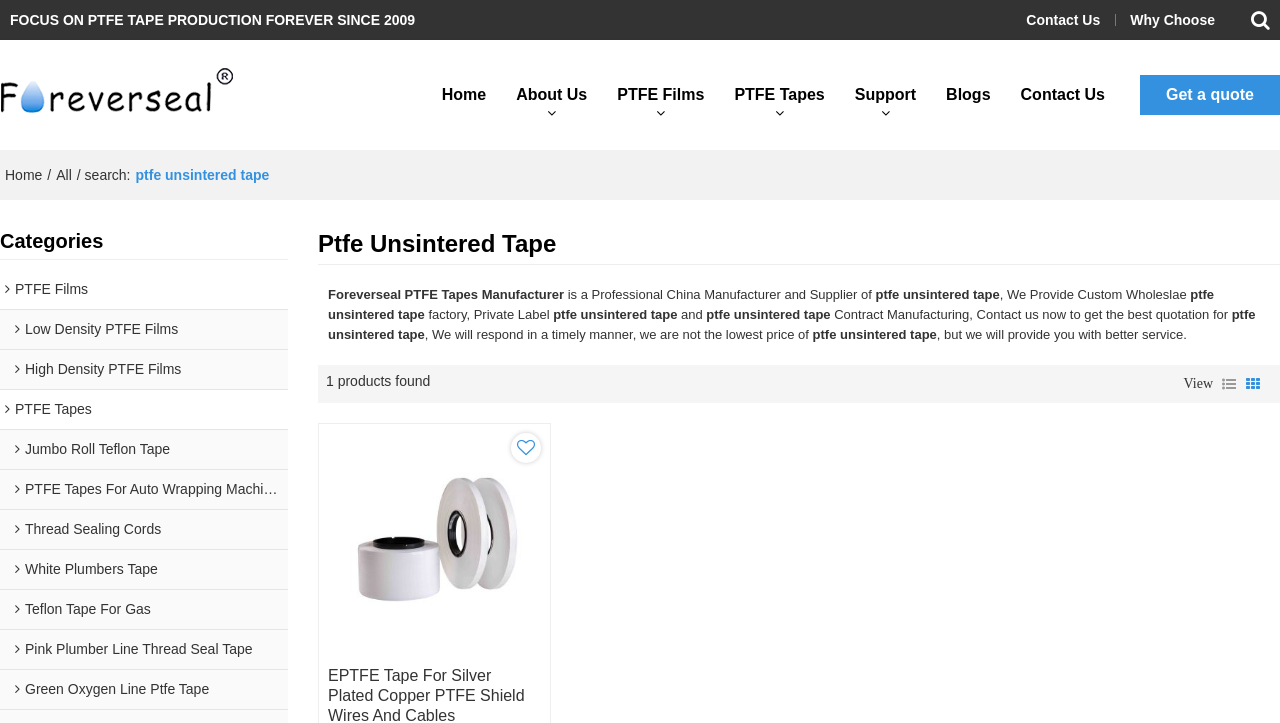Identify the bounding box coordinates of the area that should be clicked in order to complete the given instruction: "Get a quote". The bounding box coordinates should be four float numbers between 0 and 1, i.e., [left, top, right, bottom].

[0.891, 0.104, 1.0, 0.159]